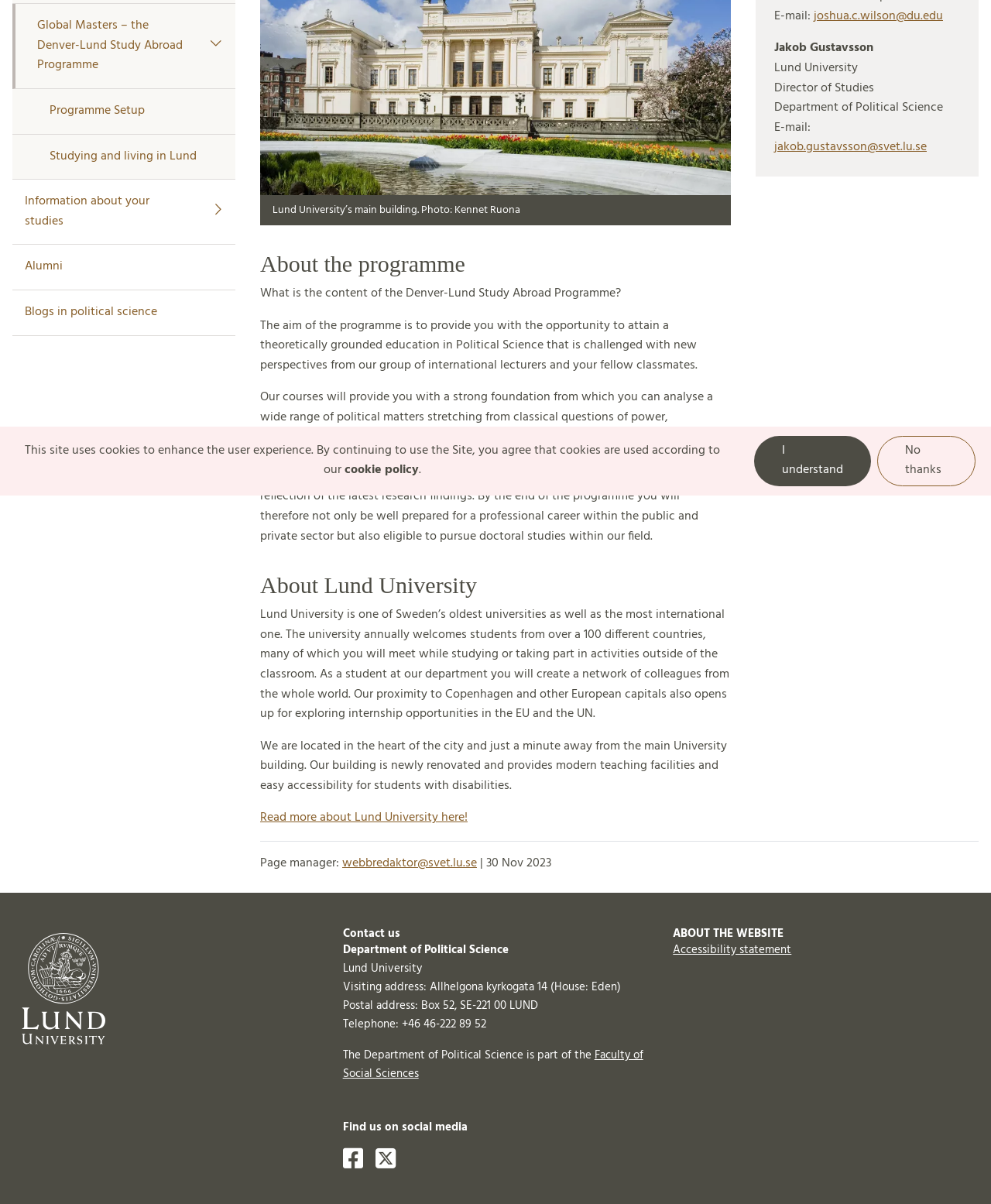Locate the bounding box of the UI element described in the following text: "Accessibility statement".

[0.679, 0.781, 0.799, 0.797]